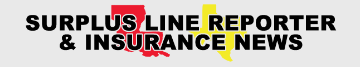Refer to the image and provide an in-depth answer to the question:
What states are featured in the background?

The question asks about the states depicted in the background of the banner. By looking at the image, I see that the state outlines of Louisiana and Texas provide a colorful backdrop, indicating that the newsletter focuses on regional insurance news relevant to these areas.